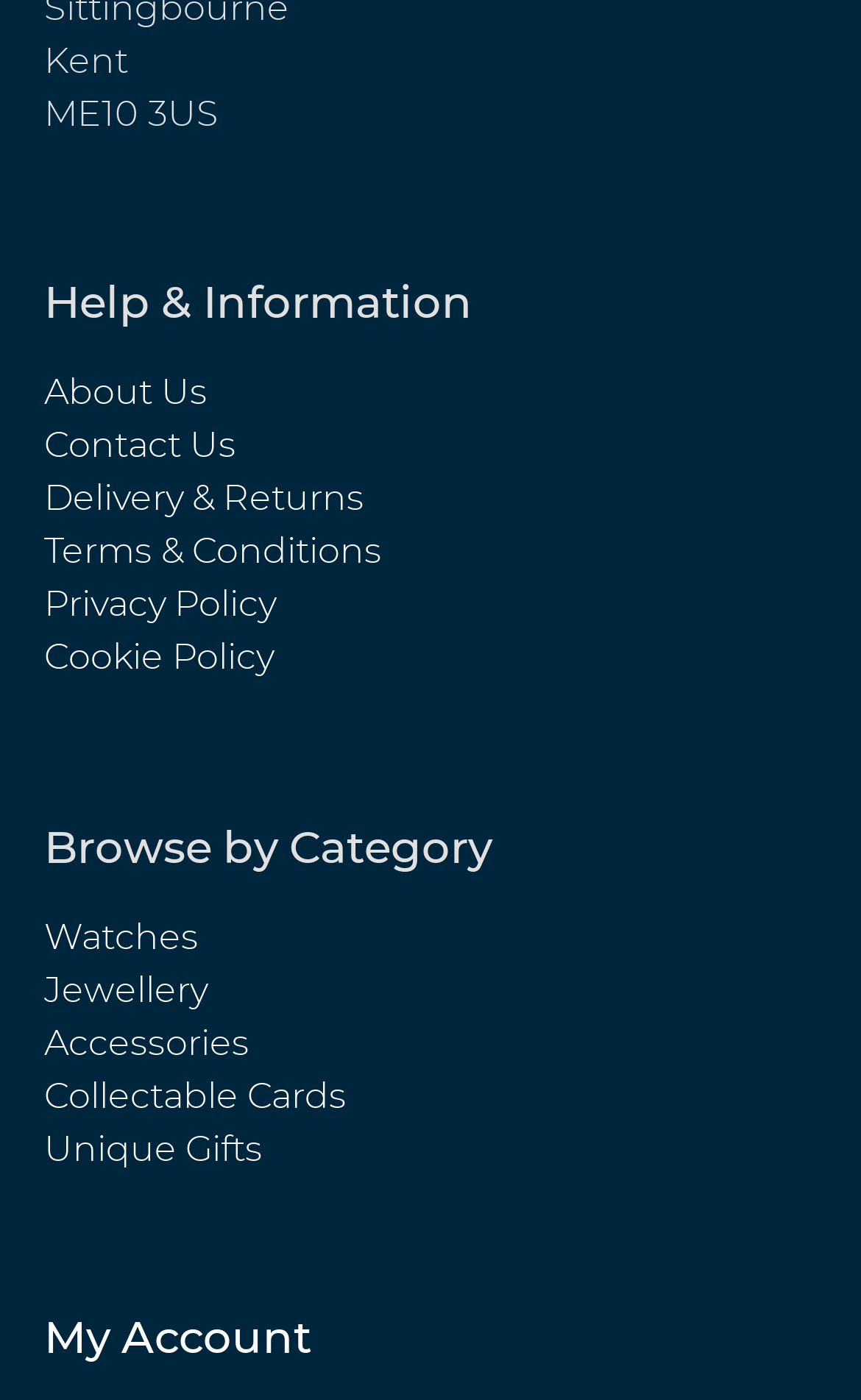Provide the bounding box for the UI element matching this description: "Delivery & Returns".

[0.051, 0.344, 0.423, 0.369]